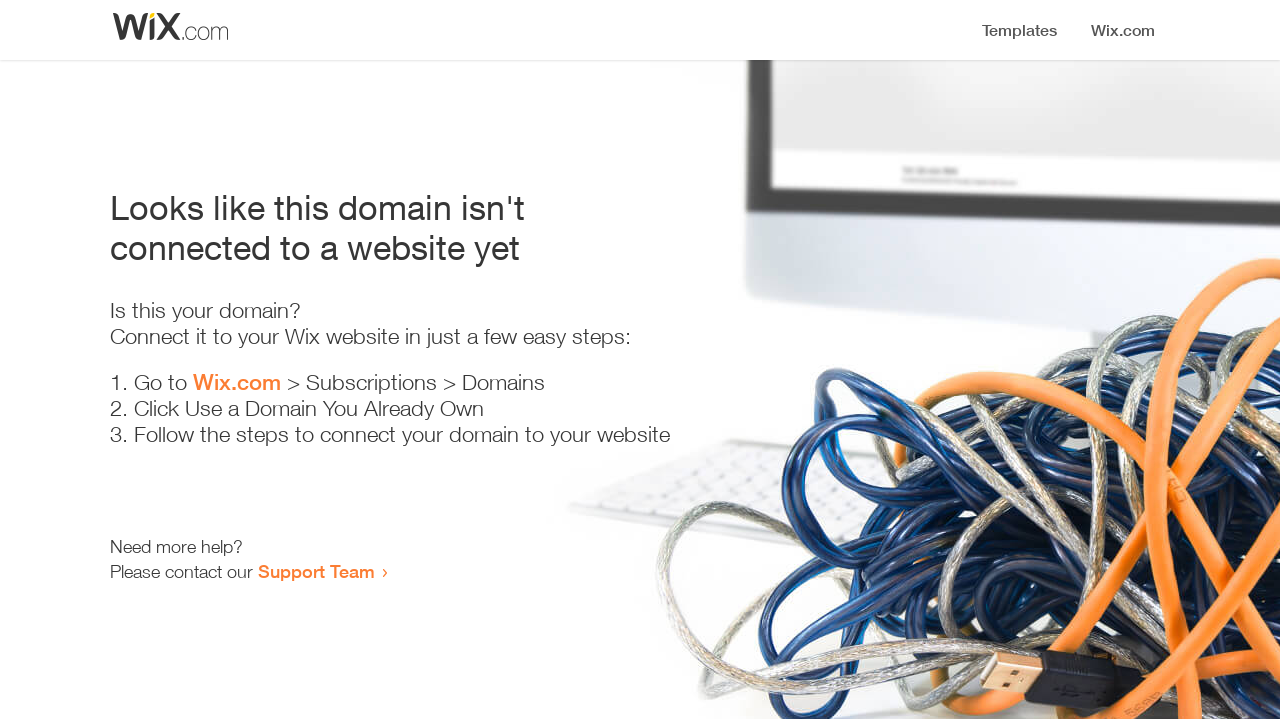Describe every aspect of the webpage in a detailed manner.

The webpage appears to be an error page, indicating that a domain is not connected to a website yet. At the top, there is a small image, likely a logo or icon. Below the image, a prominent heading reads "Looks like this domain isn't connected to a website yet". 

Underneath the heading, there is a series of instructions to connect the domain to a Wix website. The instructions are divided into three steps, each marked with a numbered list marker (1., 2., and 3.). The first step involves going to Wix.com, followed by navigating to Subscriptions and then Domains. The second step is to click "Use a Domain You Already Own", and the third step is to follow the instructions to connect the domain to the website.

At the bottom of the page, there is a section offering additional help, with a message "Need more help?" followed by an invitation to contact the Support Team through a link.